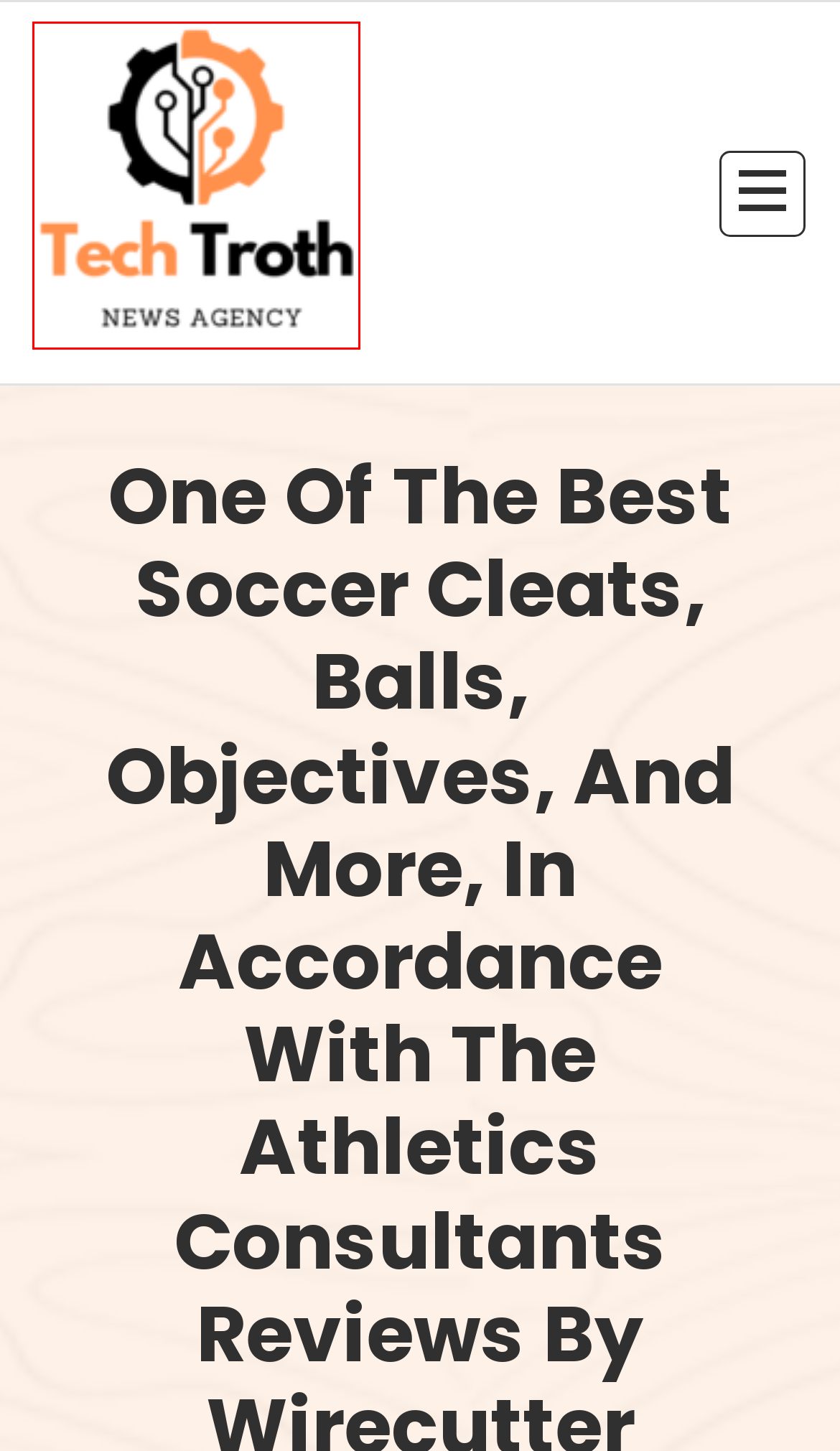Given a webpage screenshot with a red bounding box around a UI element, choose the webpage description that best matches the new webpage after clicking the element within the bounding box. Here are the candidates:
A. Six stages to being a successful businessperson – Tech Troth
B. The Benefits of Taking a Taxi – Tech Troth
C. Tech Troth
D. How To Write A Mining Engineer Resume: A Detailed Guide – Tech Troth
E. Tech Troth Team – Tech Troth
F. materials – Tech Troth
G. Fascinating Advantages of Playing Slot Machines Online – Tech Troth
H. evolution – Tech Troth

C